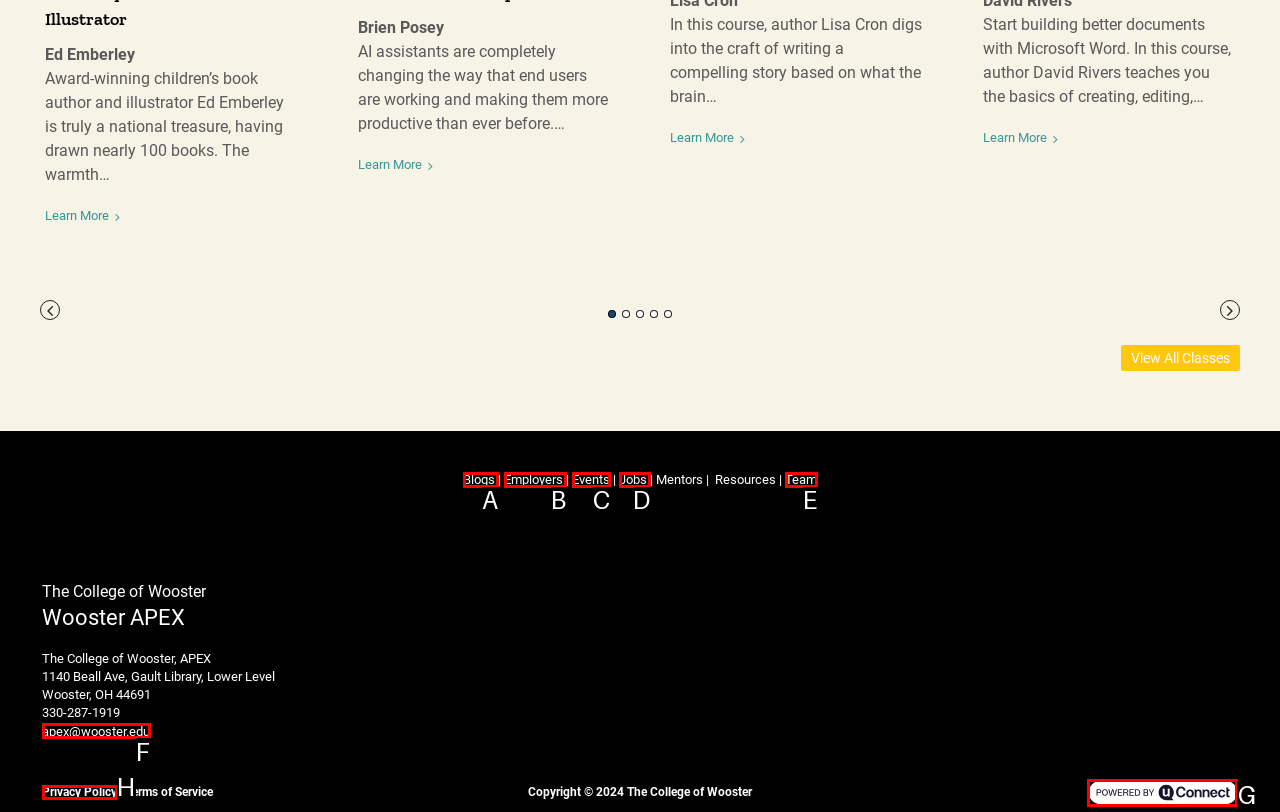Based on the given description: Privacy Policy, determine which HTML element is the best match. Respond with the letter of the chosen option.

H